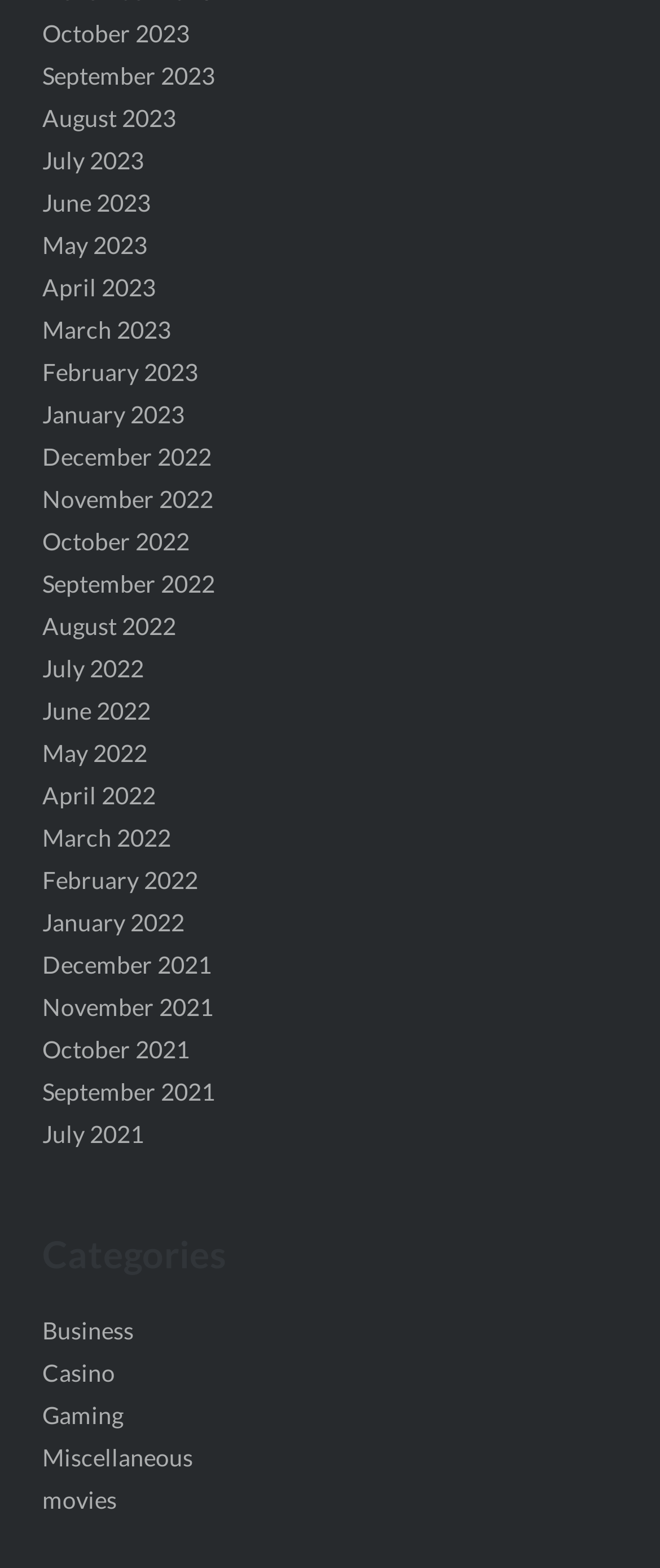Show me the bounding box coordinates of the clickable region to achieve the task as per the instruction: "Go to Miscellaneous".

[0.064, 0.92, 0.292, 0.938]